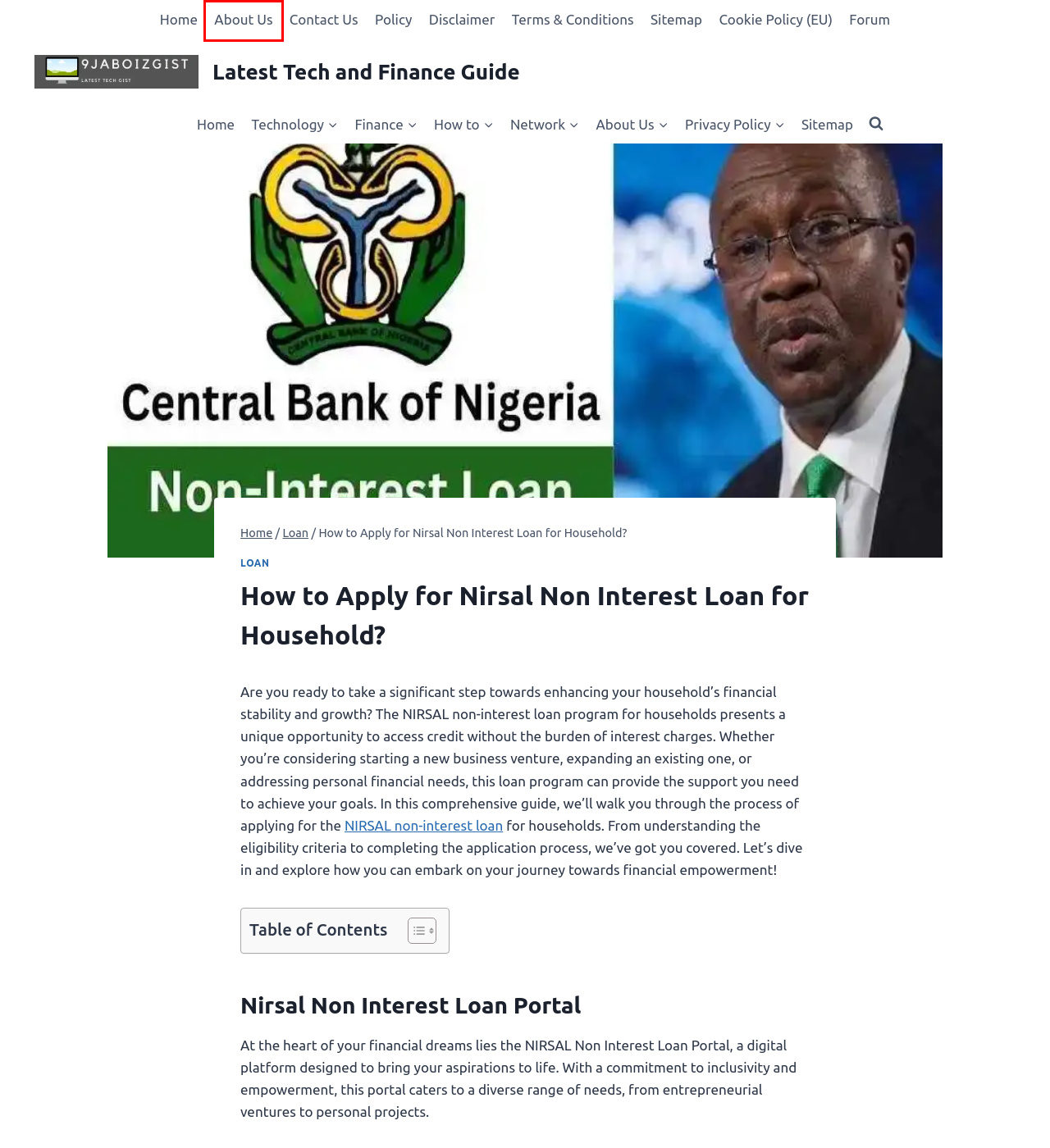You are presented with a screenshot of a webpage containing a red bounding box around a particular UI element. Select the best webpage description that matches the new webpage after clicking the element within the bounding box. Here are the candidates:
A. Latest Tech And Finance Guide
B. Contact Us – Latest Tech And Finance Guide
C. Loan – Latest Tech And Finance Guide
D. About Us – Latest Tech And Finance Guide
E. How To Check NIRSAL Loan Approval With BVN Number – Latest Tech And Finance Guide
F. Sitemap – Latest Tech And Finance Guide
G. Cookie Policy (EU) – Latest Tech And Finance Guide
H. Terms And Conditions – Latest Tech And Finance Guide

D